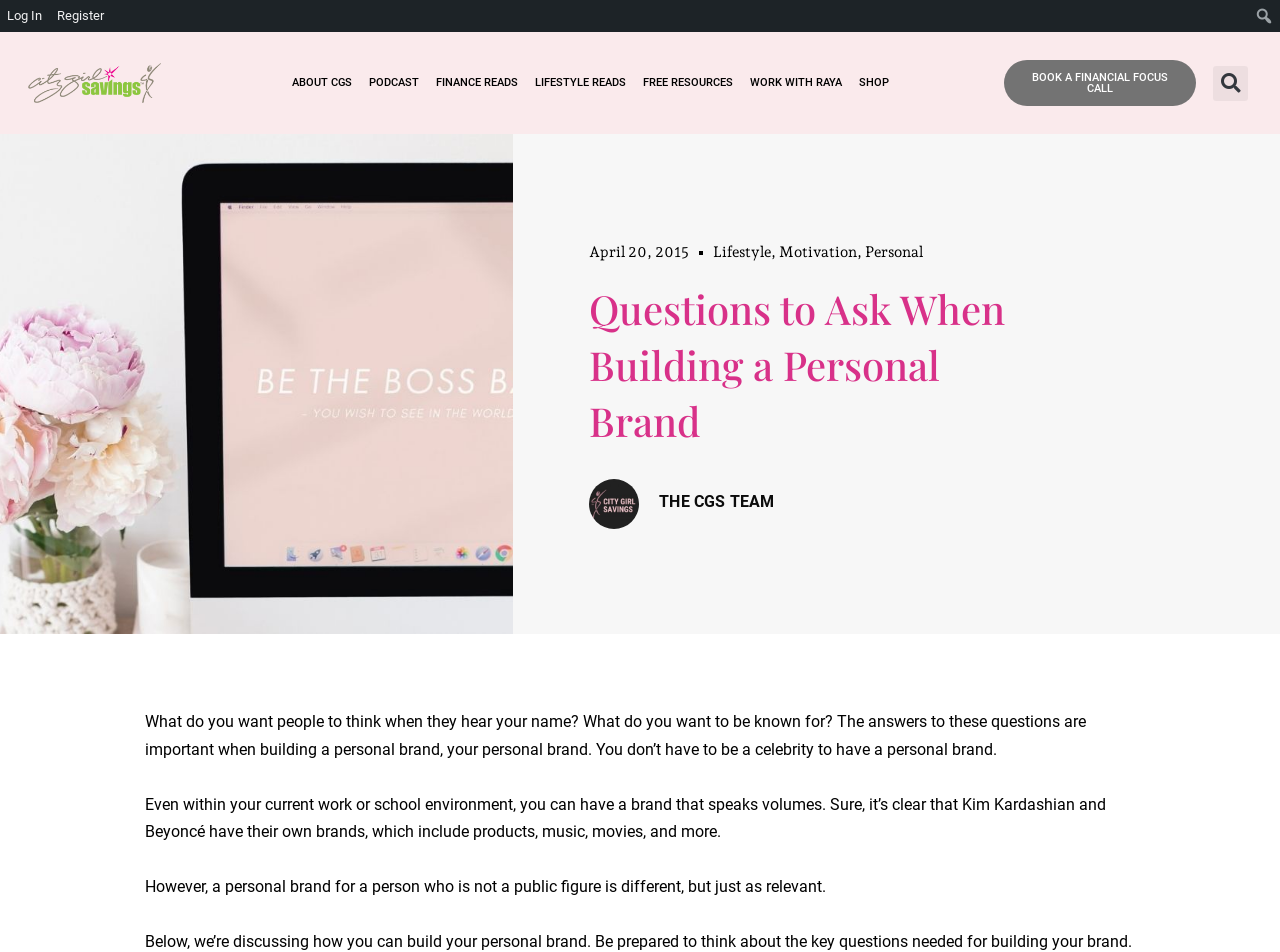Determine the bounding box of the UI element mentioned here: "Search". The coordinates must be in the format [left, top, right, bottom] with values ranging from 0 to 1.

[0.948, 0.069, 0.975, 0.106]